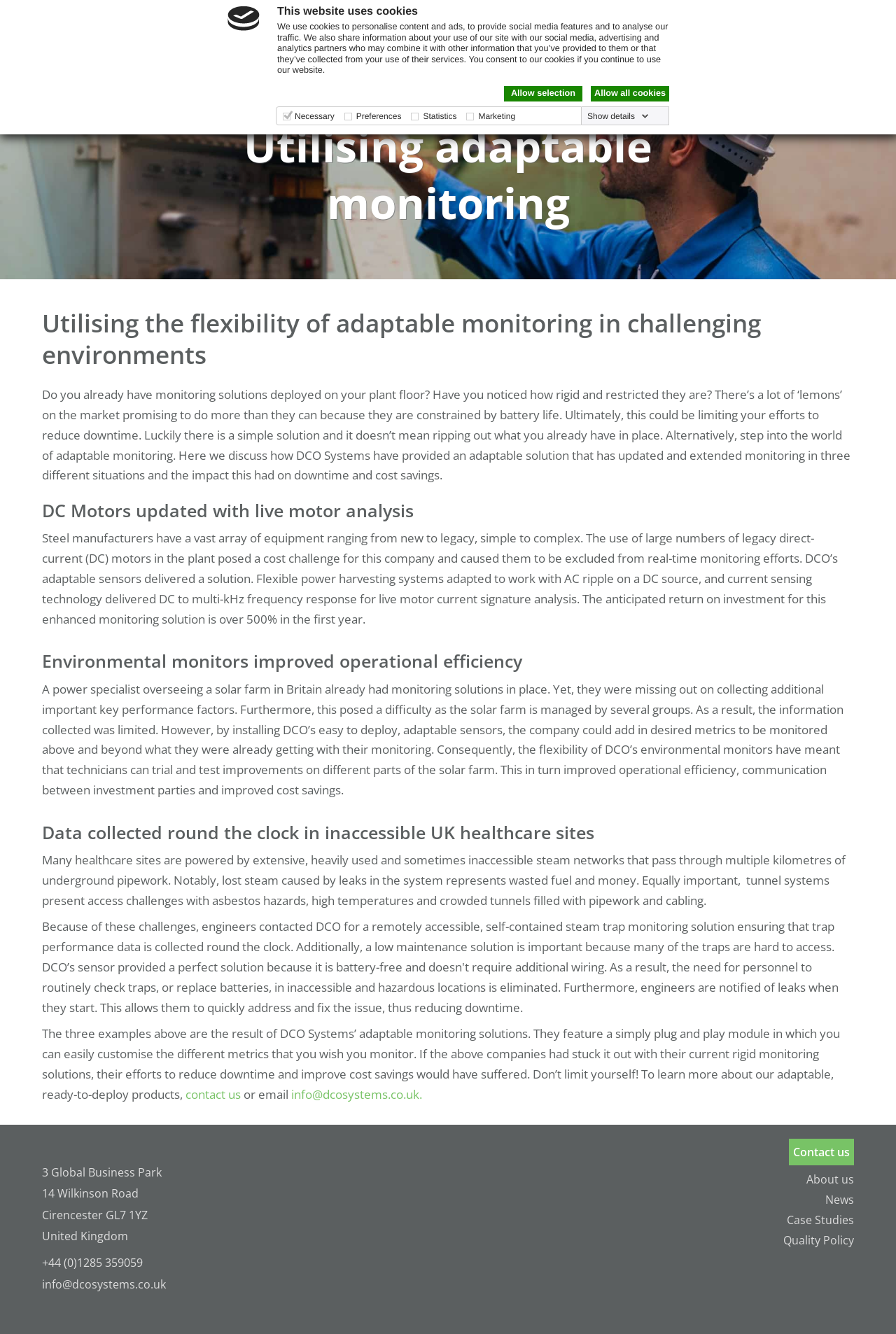Please find the bounding box coordinates of the section that needs to be clicked to achieve this instruction: "Click the 'Show details' link".

[0.652, 0.083, 0.727, 0.091]